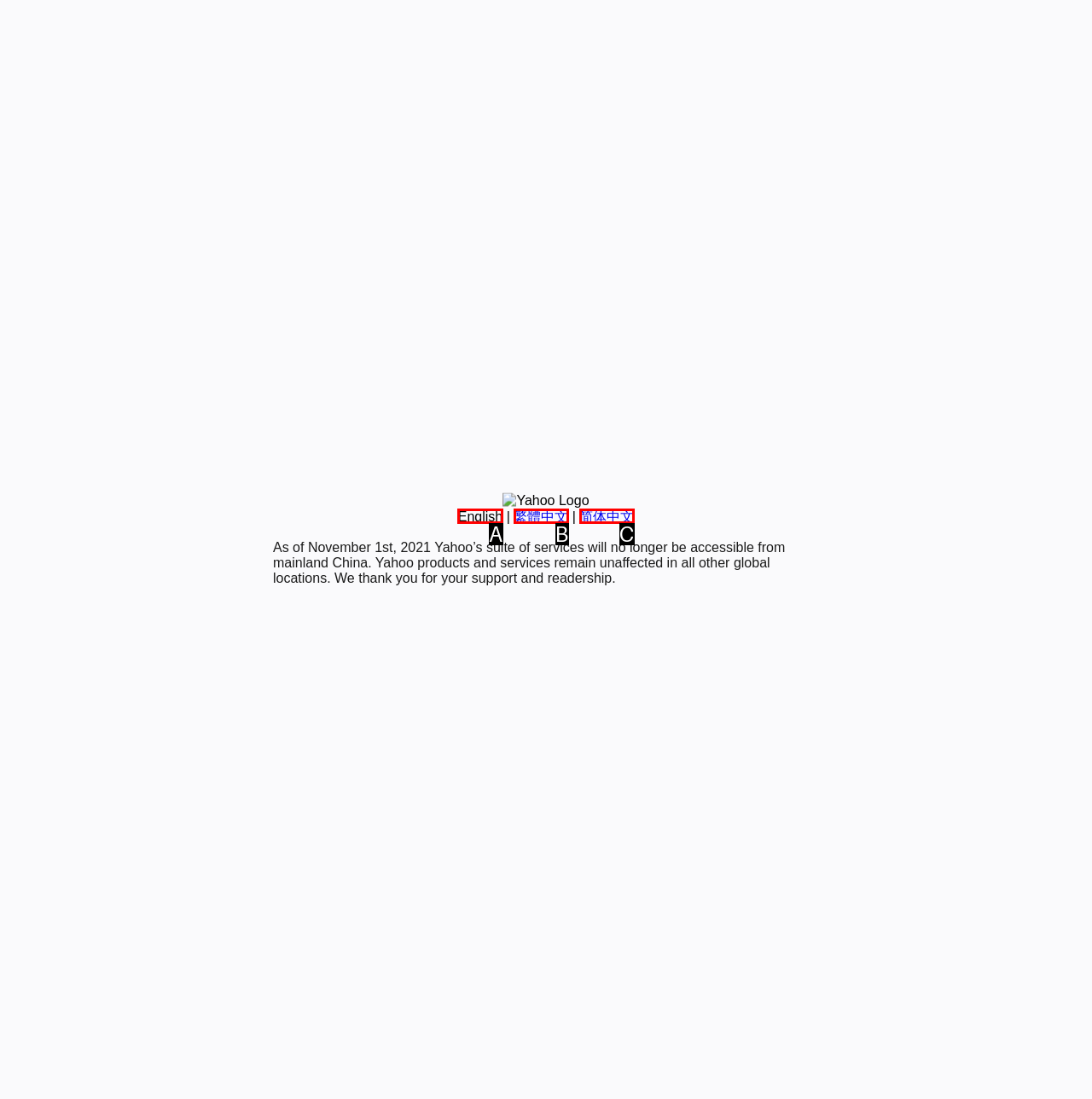Determine which HTML element fits the description: English. Answer with the letter corresponding to the correct choice.

A